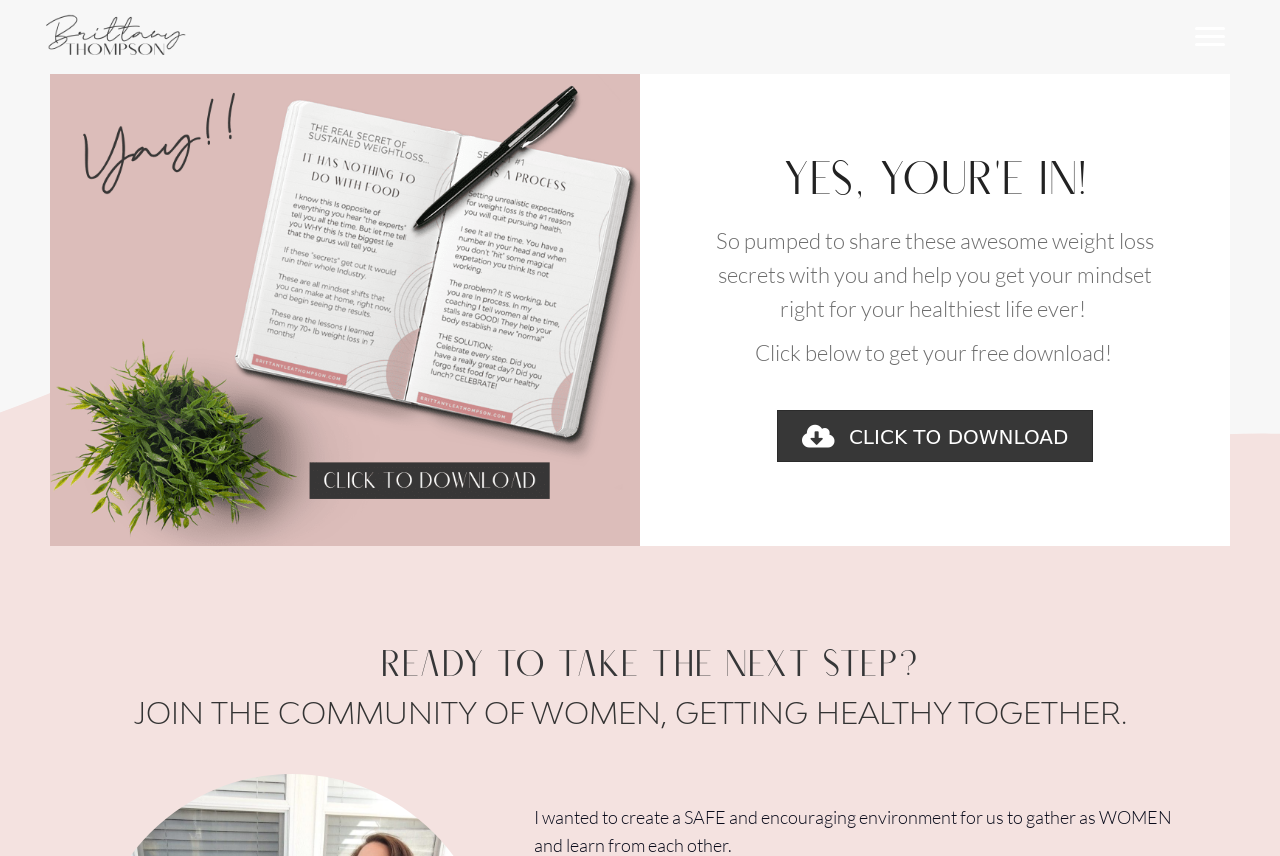What is the primary heading on this webpage?

YES, Your'e In!